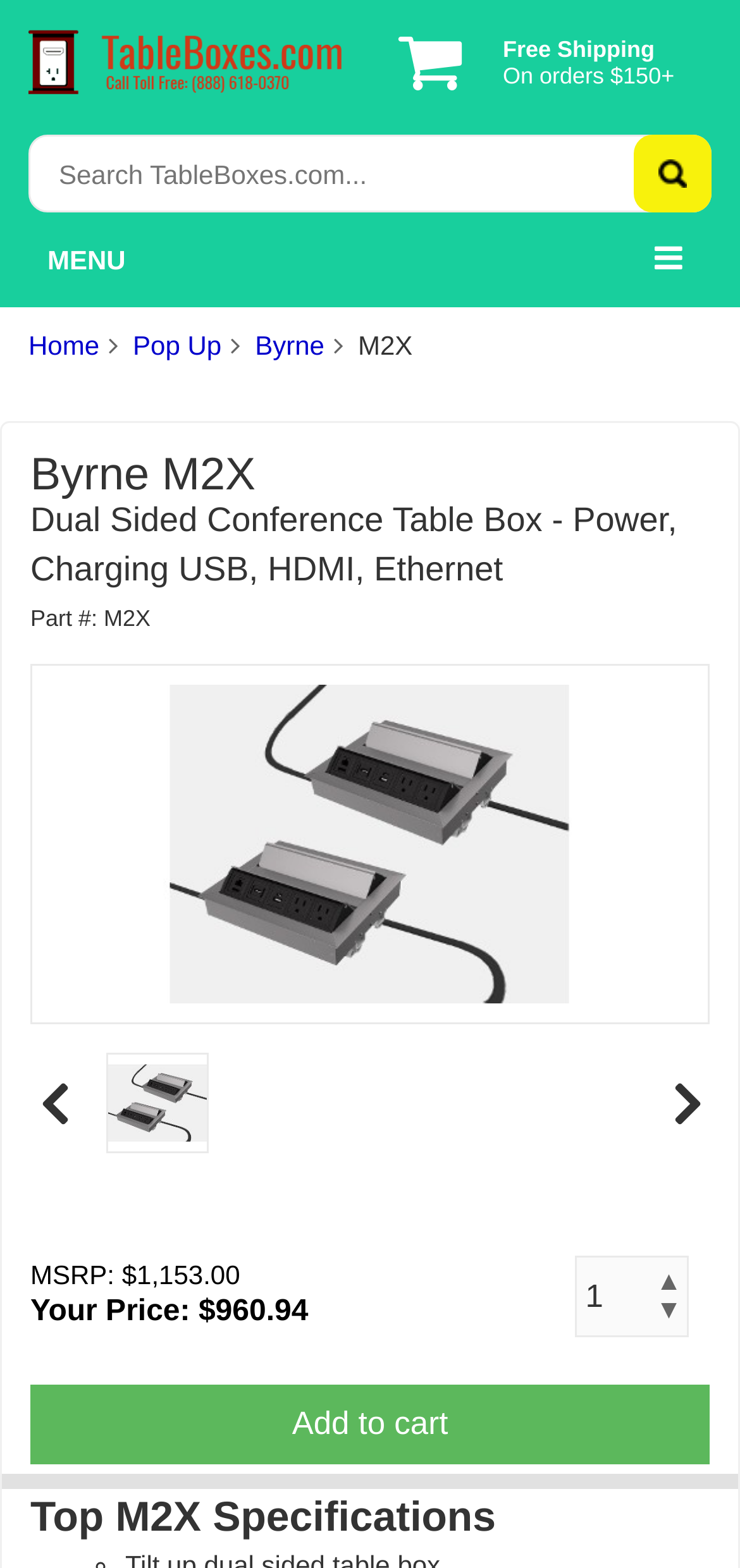Pinpoint the bounding box coordinates for the area that should be clicked to perform the following instruction: "Change quantity".

[0.778, 0.802, 0.906, 0.852]